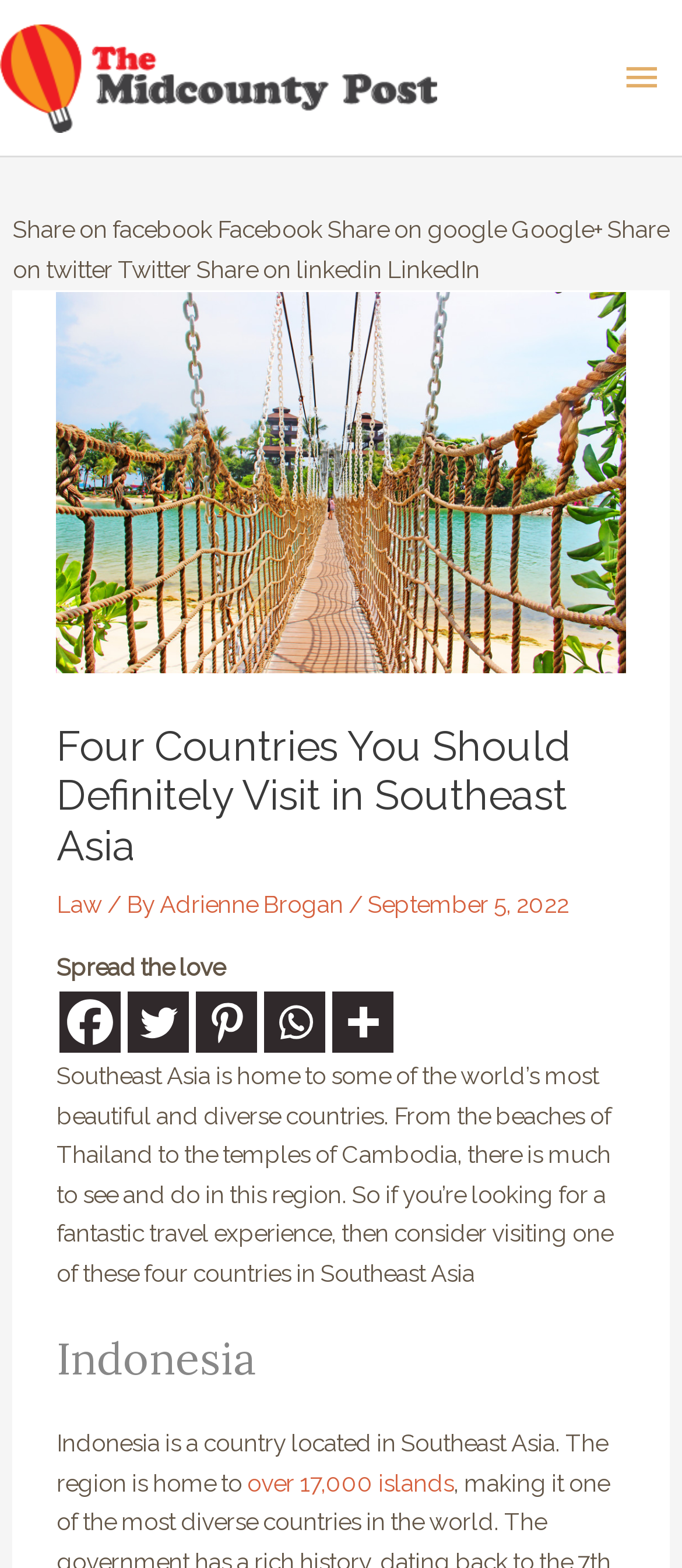What is the region discussed in the article?
Provide a fully detailed and comprehensive answer to the question.

The region discussed in the article is Southeast Asia, which is mentioned in the introductory paragraph as being home to some of the world's most beautiful and diverse countries.